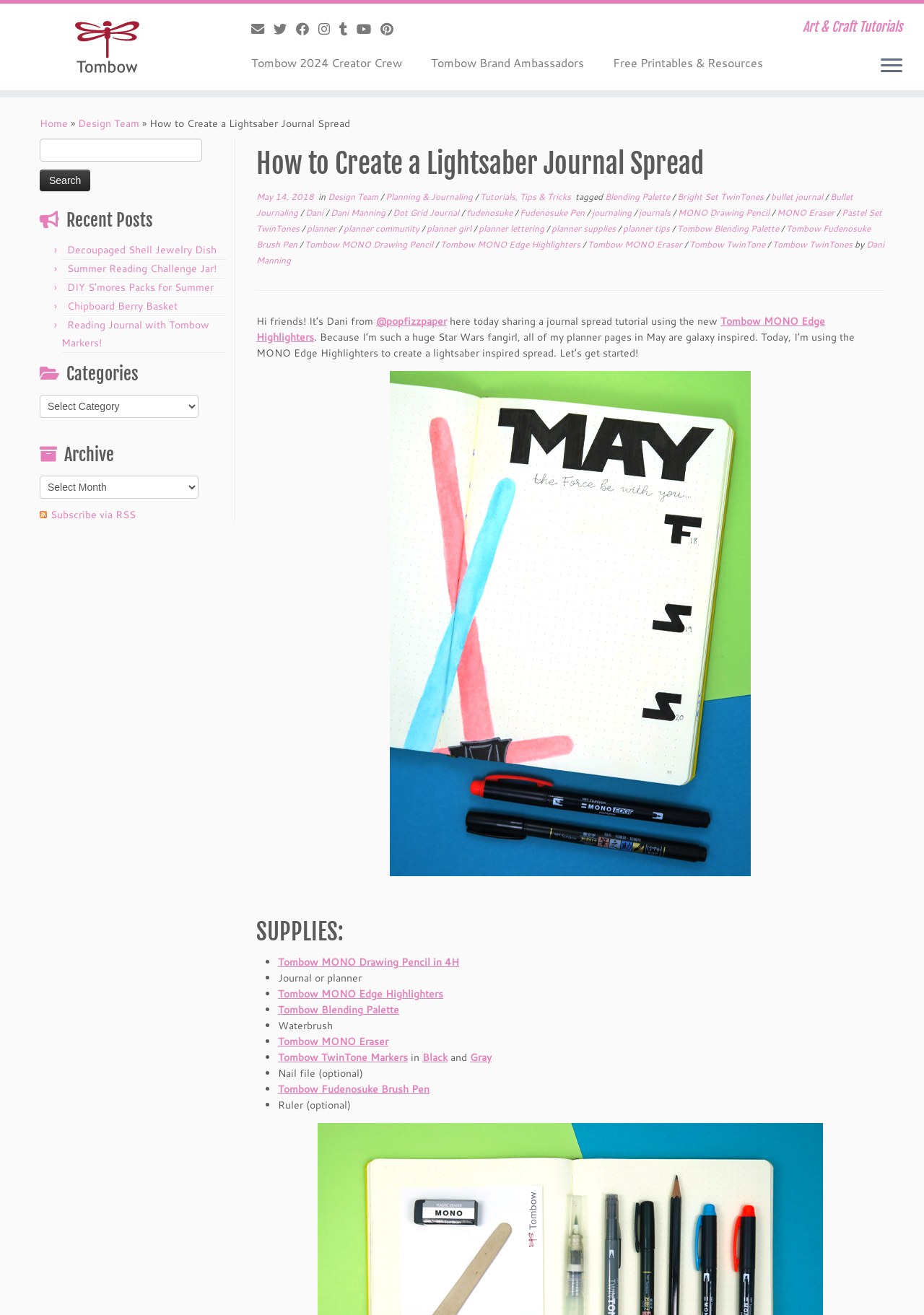What type of journaling is the tutorial about?
Please provide a comprehensive and detailed answer to the question.

The webpage has links to 'Bullet Journaling' and 'bullet journal' in the context of the journal spread tutorial, indicating that the type of journaling the tutorial is about is bullet journaling.